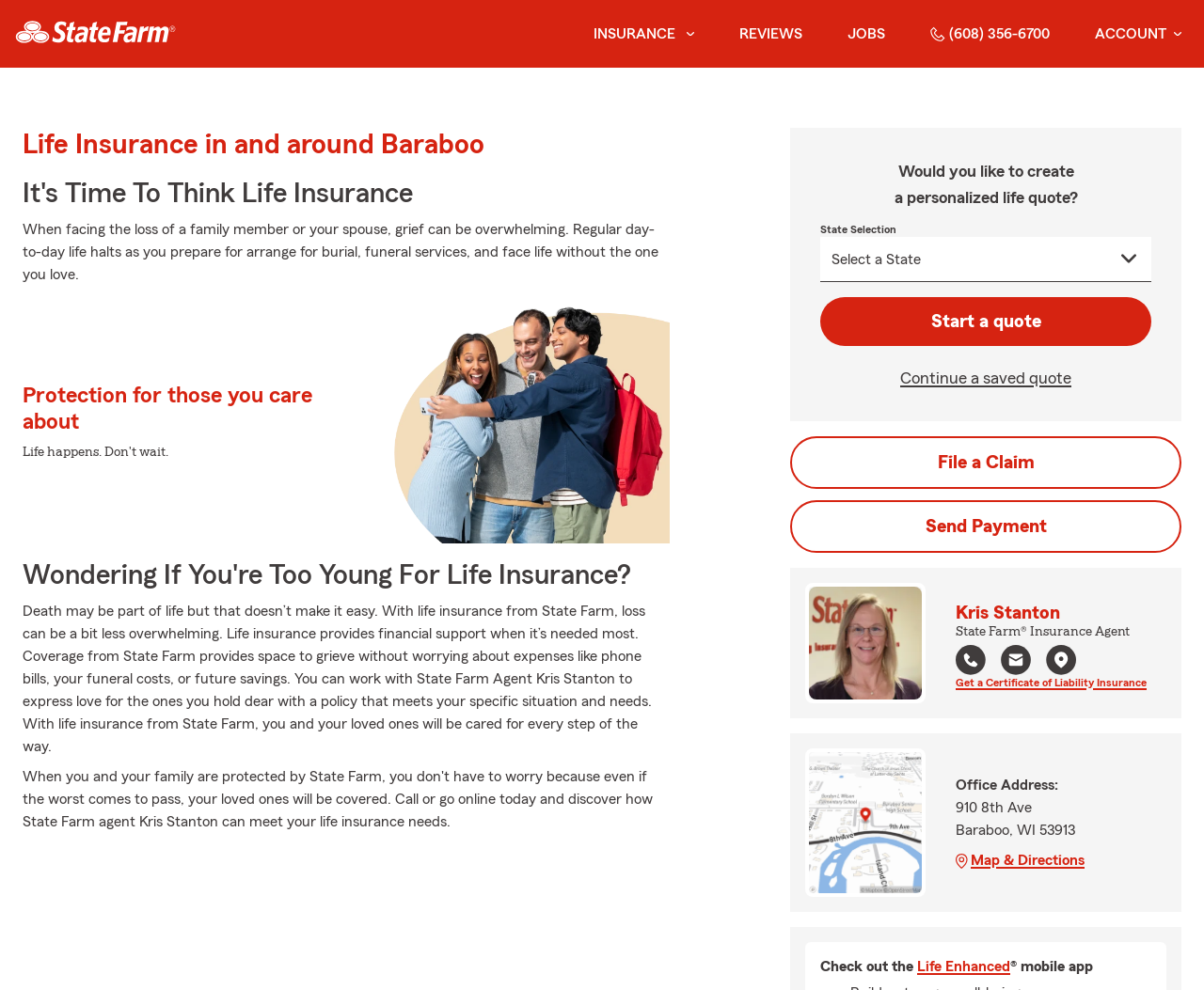Identify the bounding box coordinates for the region to click in order to carry out this instruction: "Select a state from the dropdown menu". Provide the coordinates using four float numbers between 0 and 1, formatted as [left, top, right, bottom].

[0.681, 0.239, 0.956, 0.284]